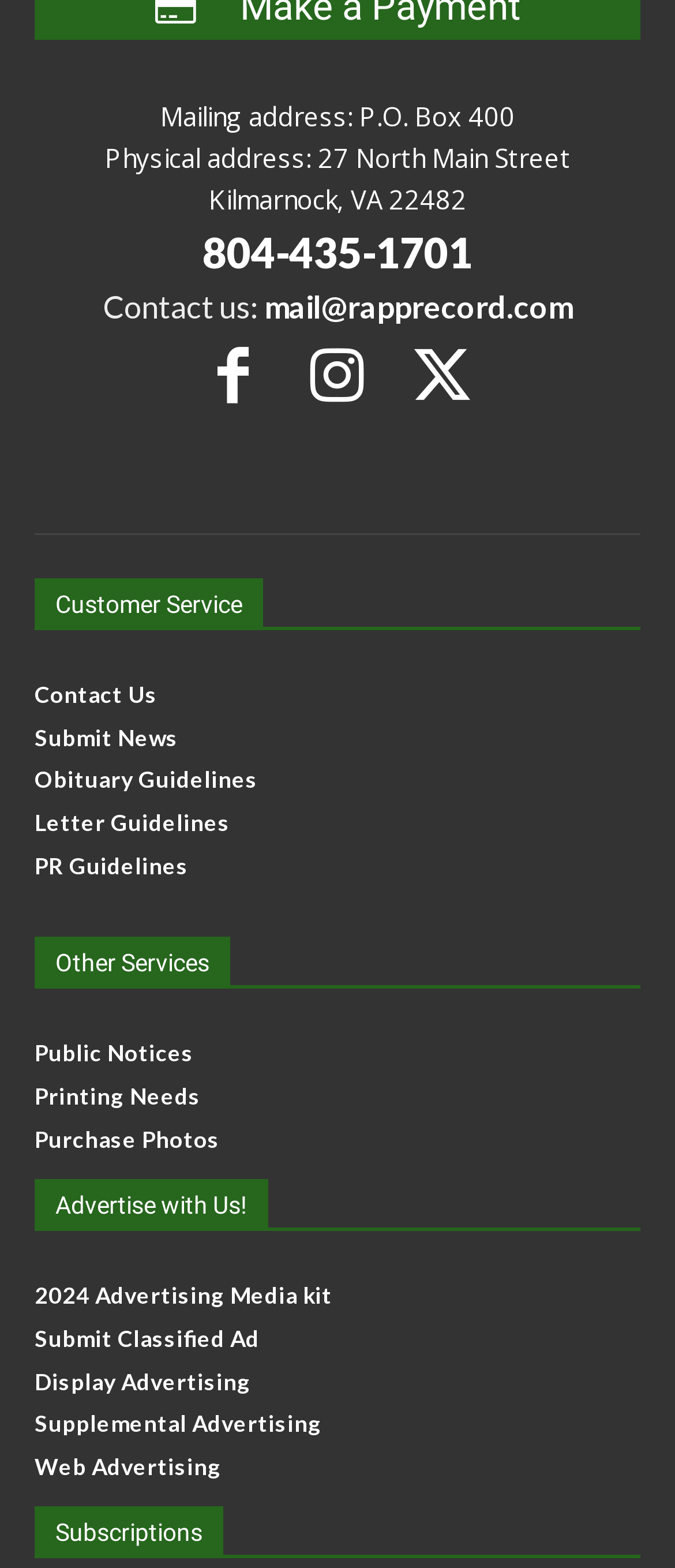Can you find the bounding box coordinates for the element to click on to achieve the instruction: "Skip to main content"?

None